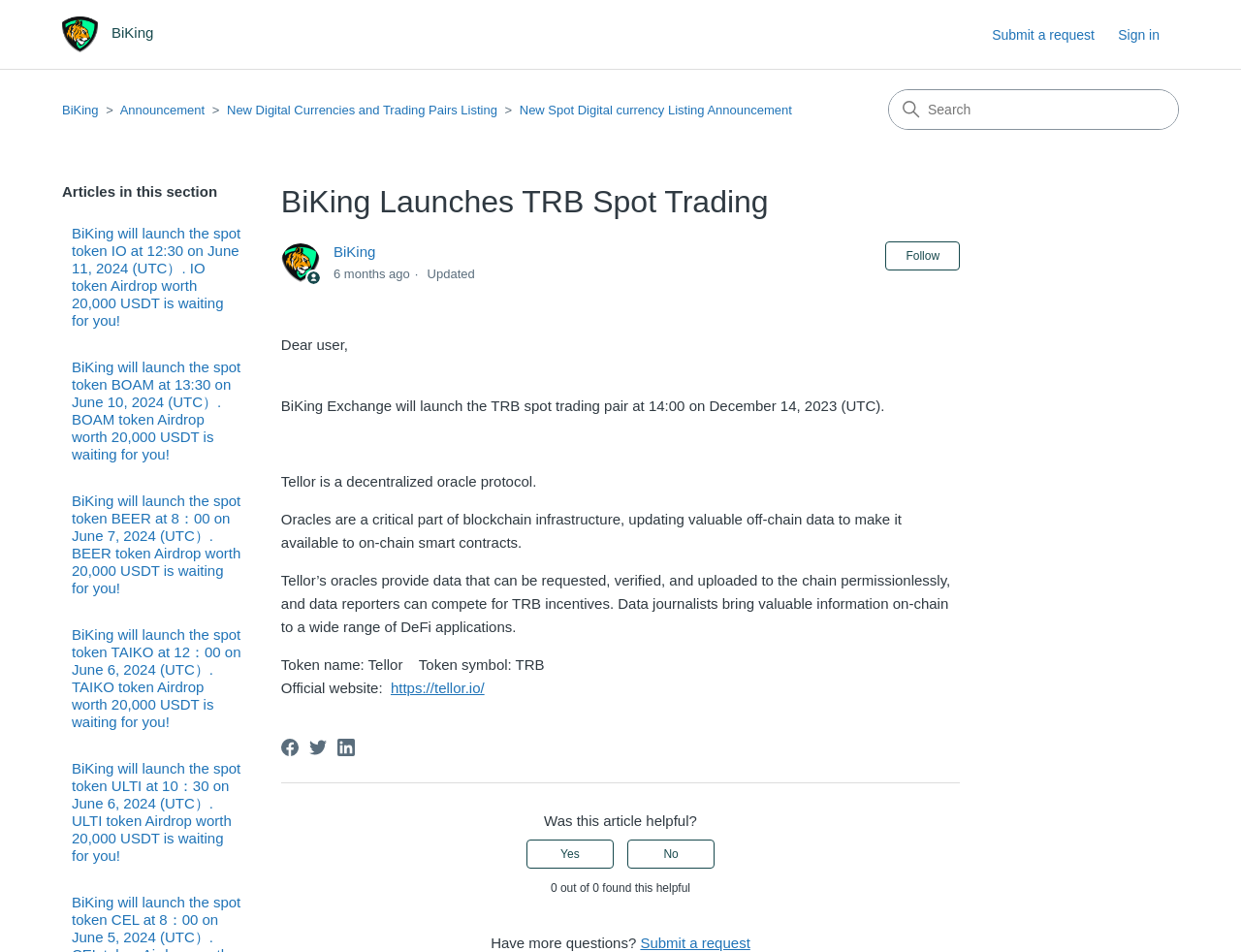Respond with a single word or short phrase to the following question: 
What is the purpose of Tellor's oracles?

Provide data to on-chain smart contracts